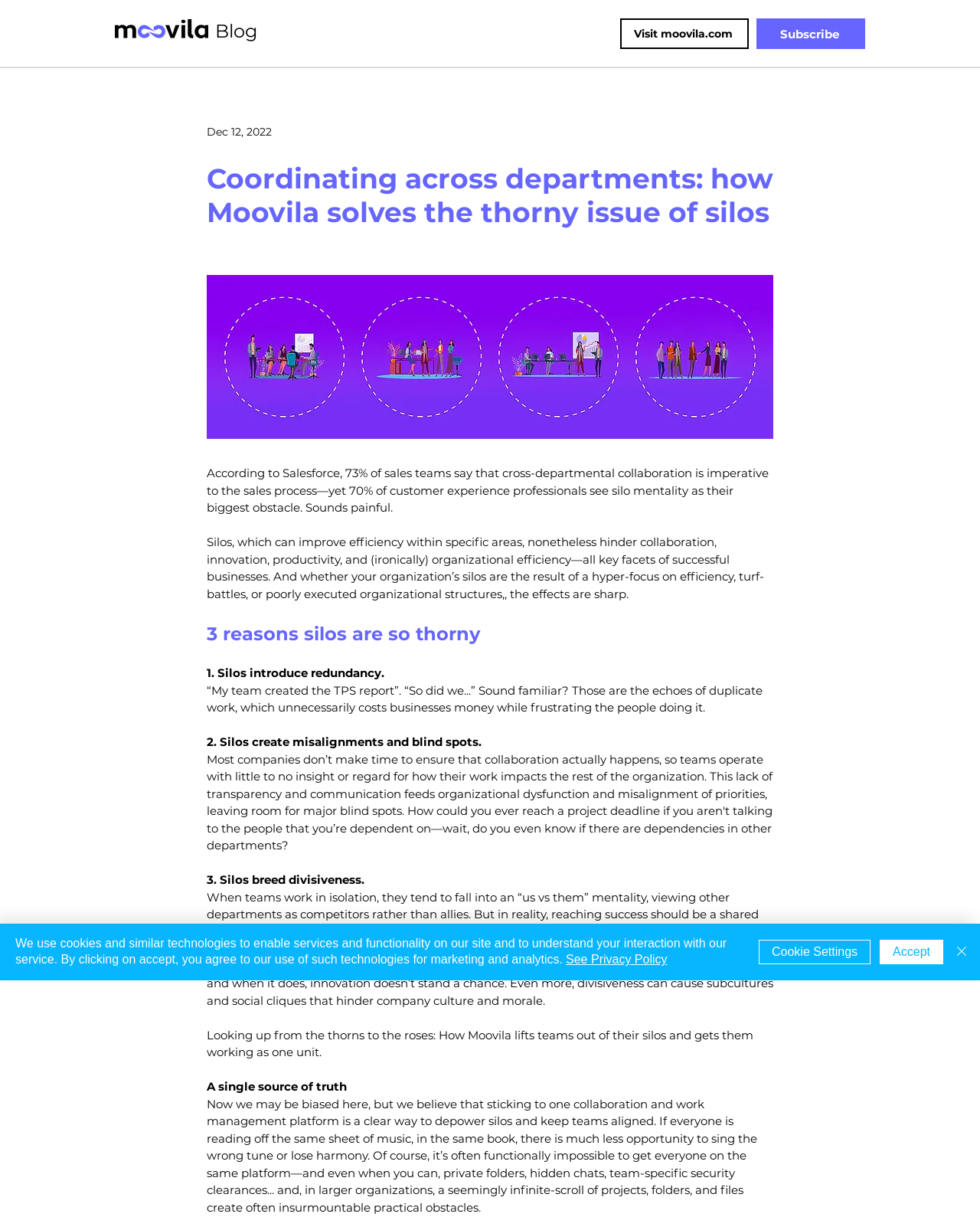Specify the bounding box coordinates of the area that needs to be clicked to achieve the following instruction: "Go to Blog".

[0.22, 0.016, 0.272, 0.035]